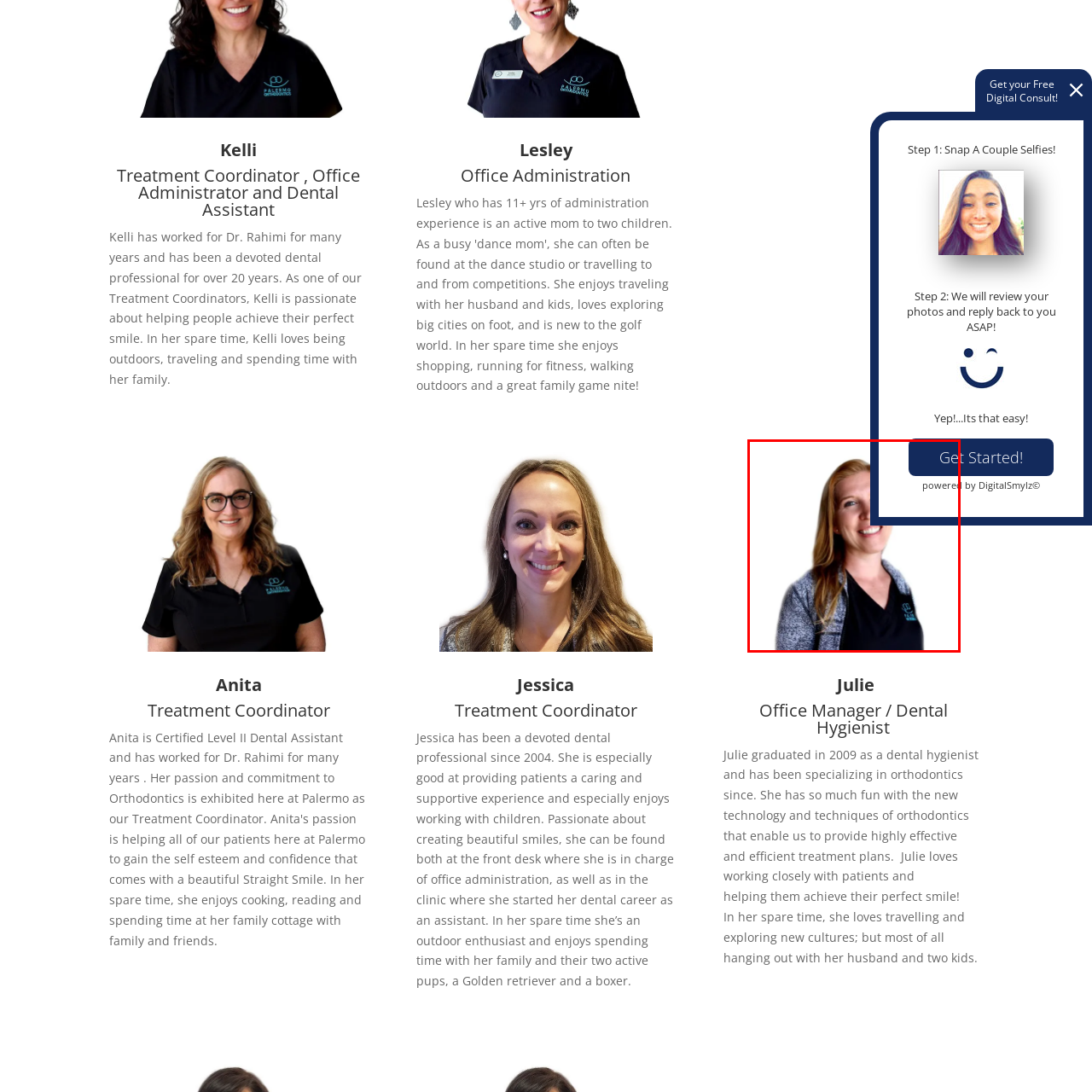Refer to the image contained within the red box, What is the atmosphere of the environment?
 Provide your response as a single word or phrase.

Warm and welcoming